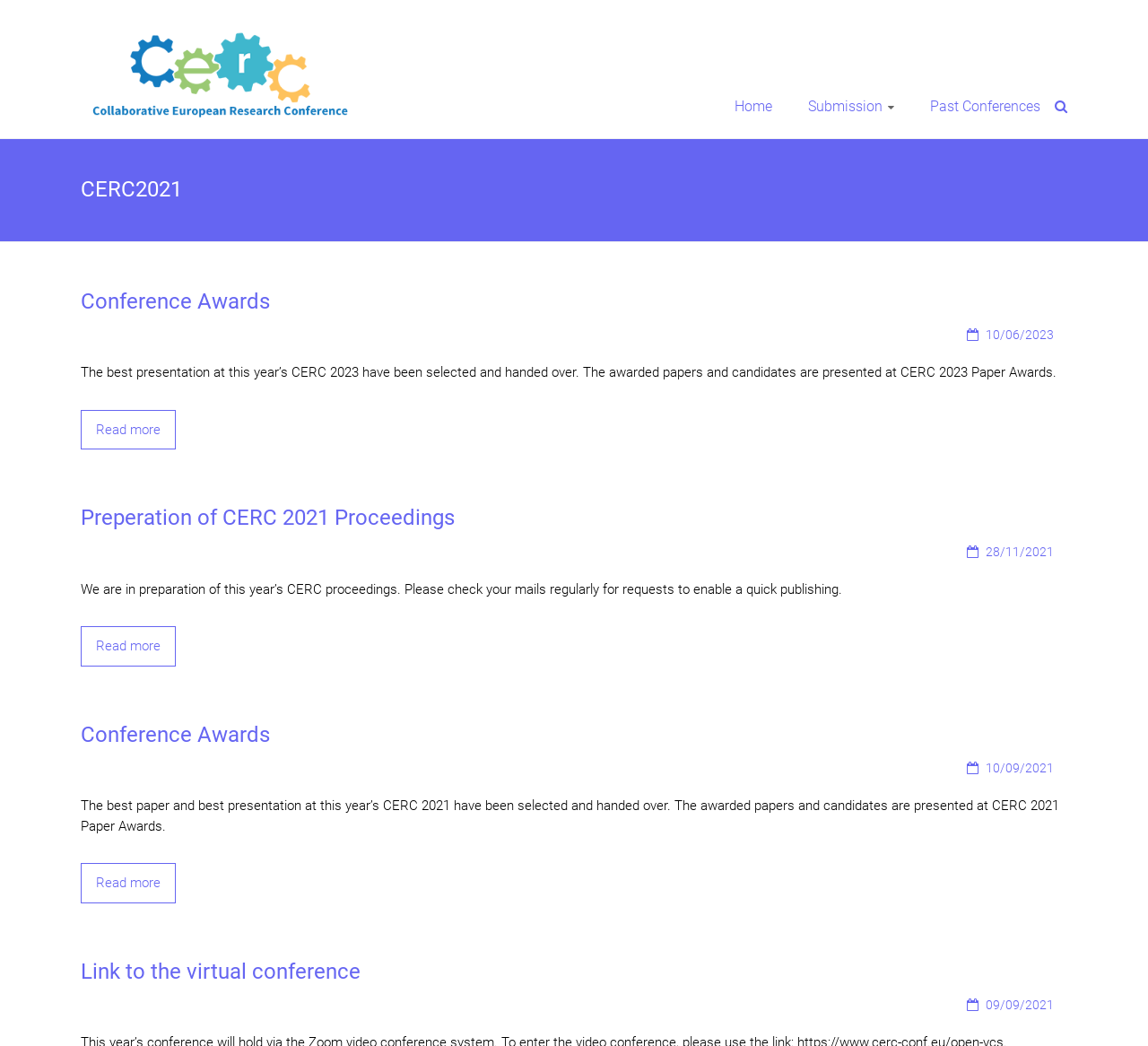Can you find the bounding box coordinates of the area I should click to execute the following instruction: "View the Past Conferences"?

[0.81, 0.072, 0.906, 0.132]